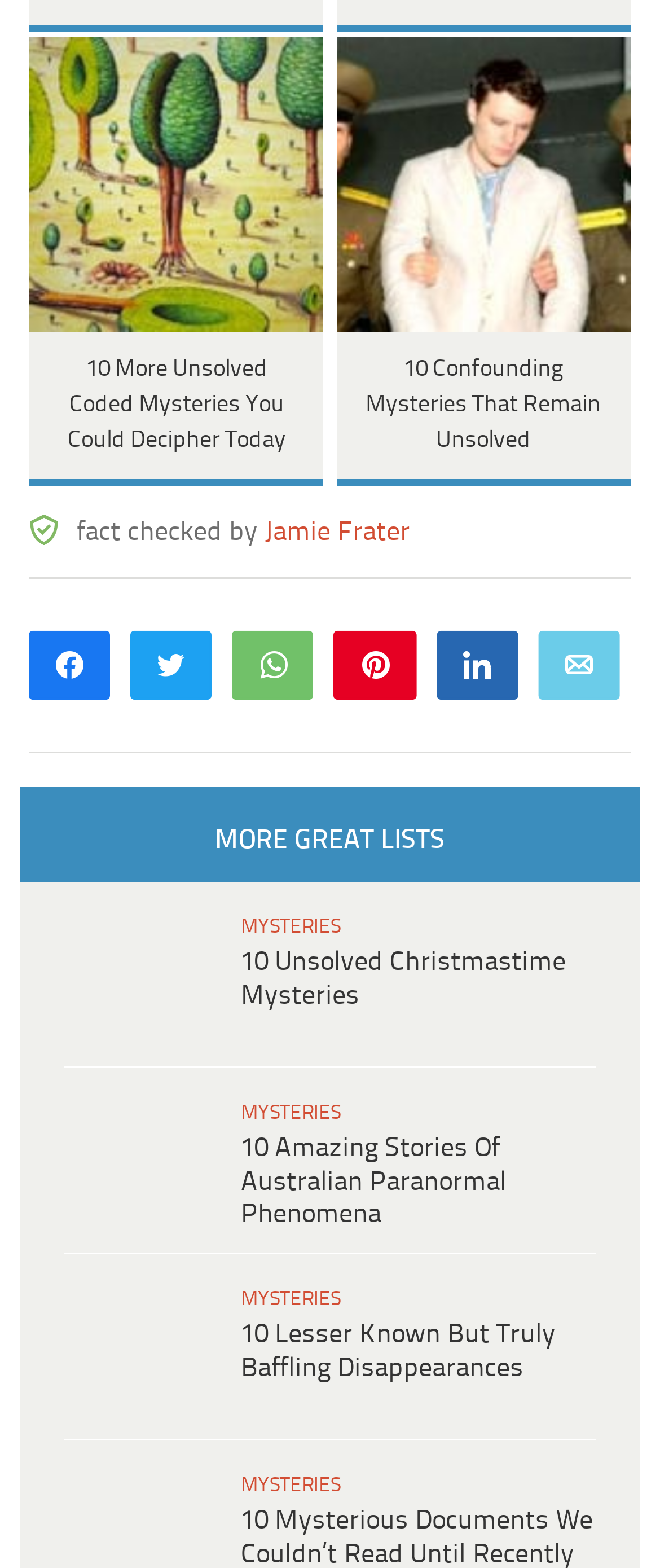Using the description: "10 Unsolved Christmastime Mysteries", identify the bounding box of the corresponding UI element in the screenshot.

[0.365, 0.398, 0.857, 0.437]